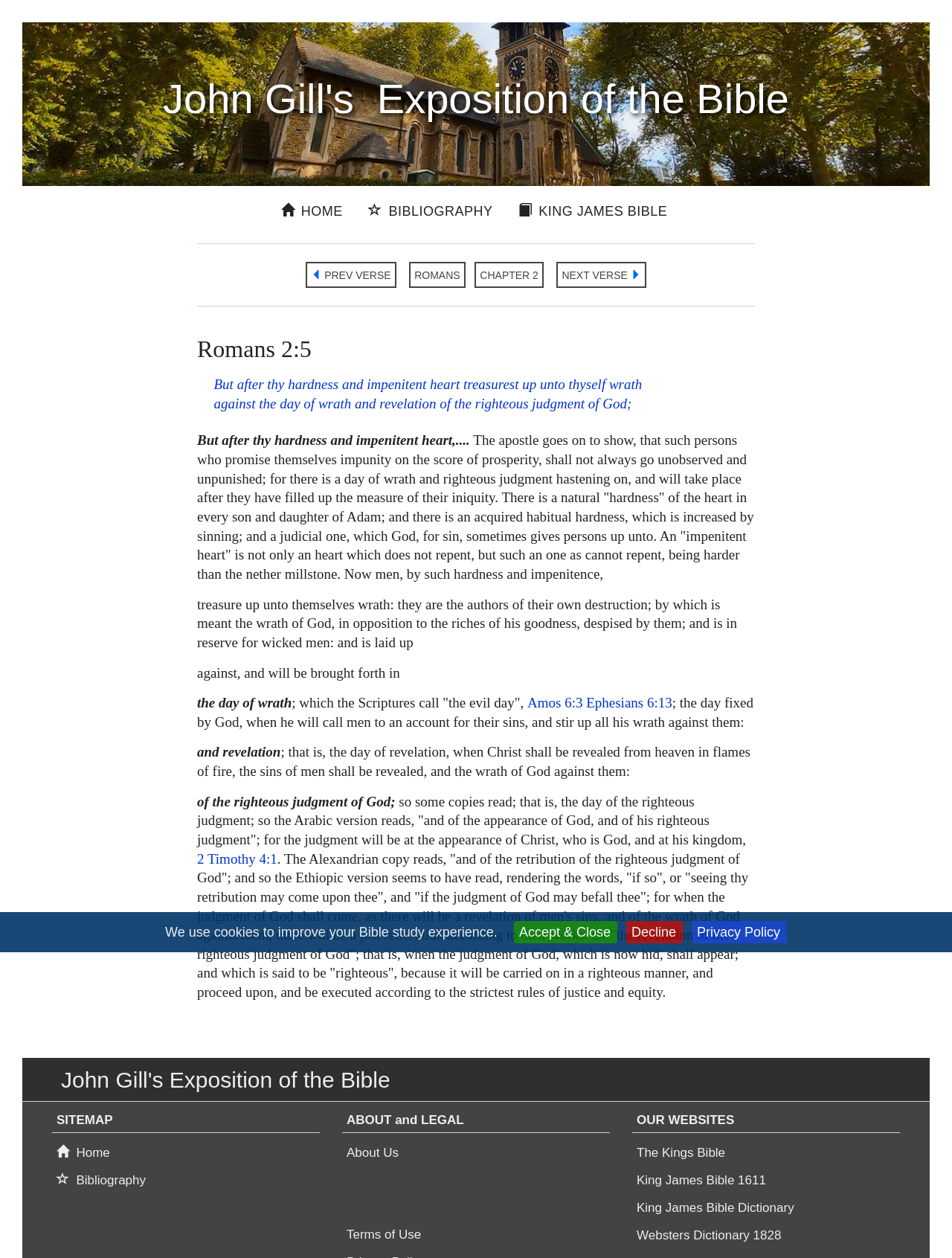Can you provide the bounding box coordinates for the element that should be clicked to implement the instruction: "view Romans chapter 2"?

[0.43, 0.208, 0.489, 0.229]